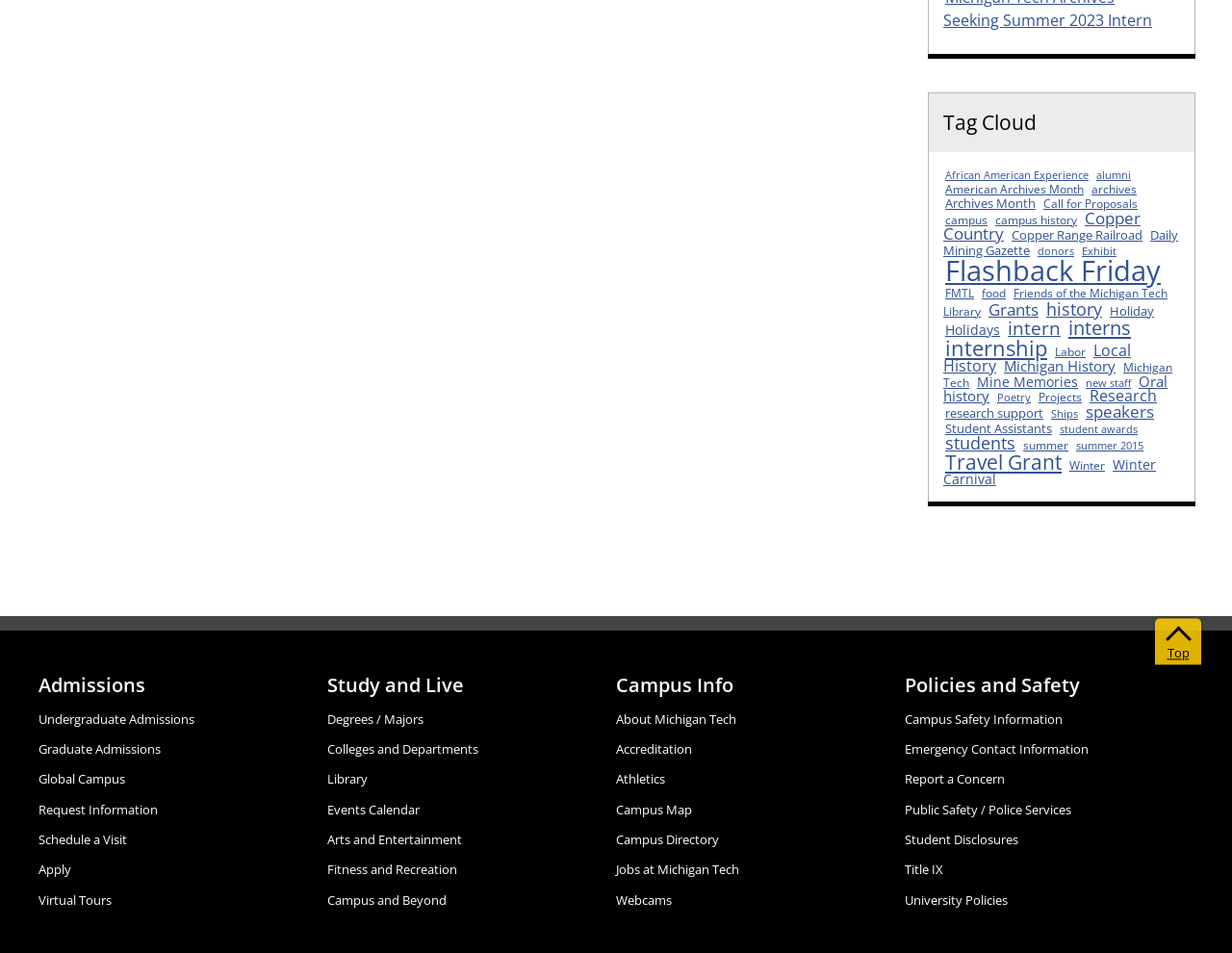Given the element description, predict the bounding box coordinates in the format (top-left x, top-left y, bottom-right x, bottom-right y). Make sure all values are between 0 and 1. Here is the element description: Waterstones

None